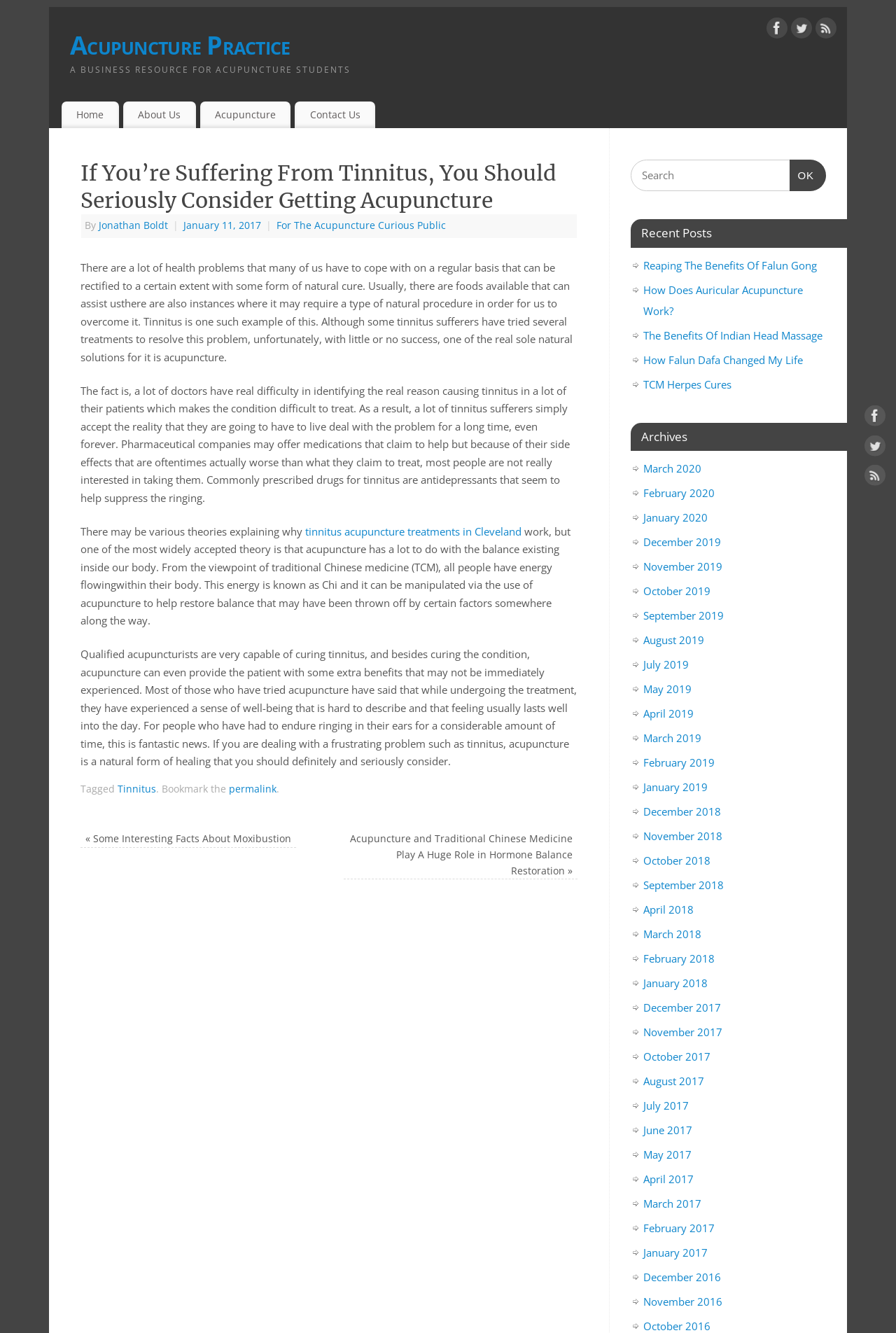What is the benefit of acupuncture mentioned in the article?
Based on the image, provide a one-word or brief-phrase response.

Sense of well-being